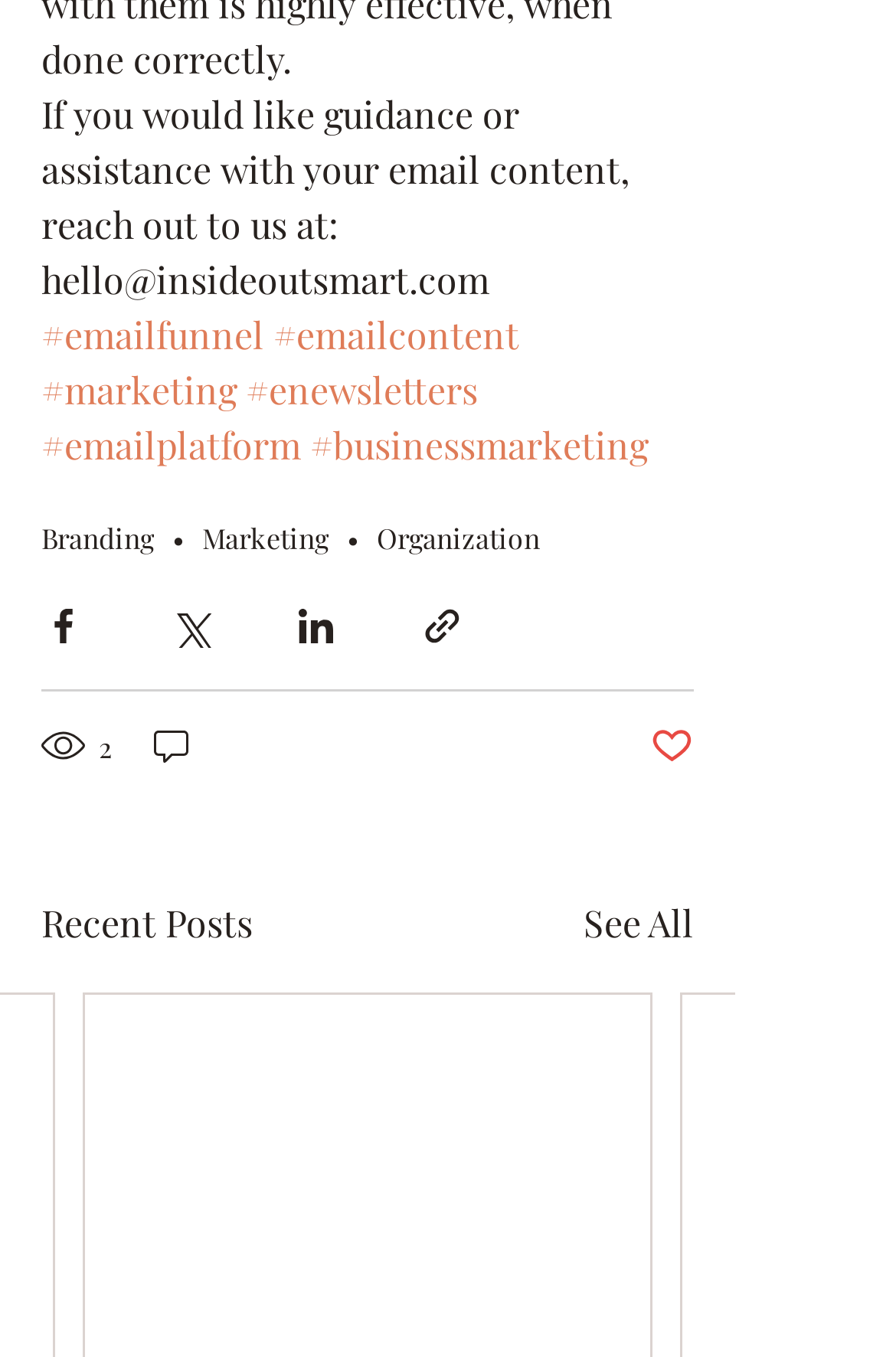Please specify the bounding box coordinates of the clickable region necessary for completing the following instruction: "Click on Cannabis". The coordinates must consist of four float numbers between 0 and 1, i.e., [left, top, right, bottom].

None